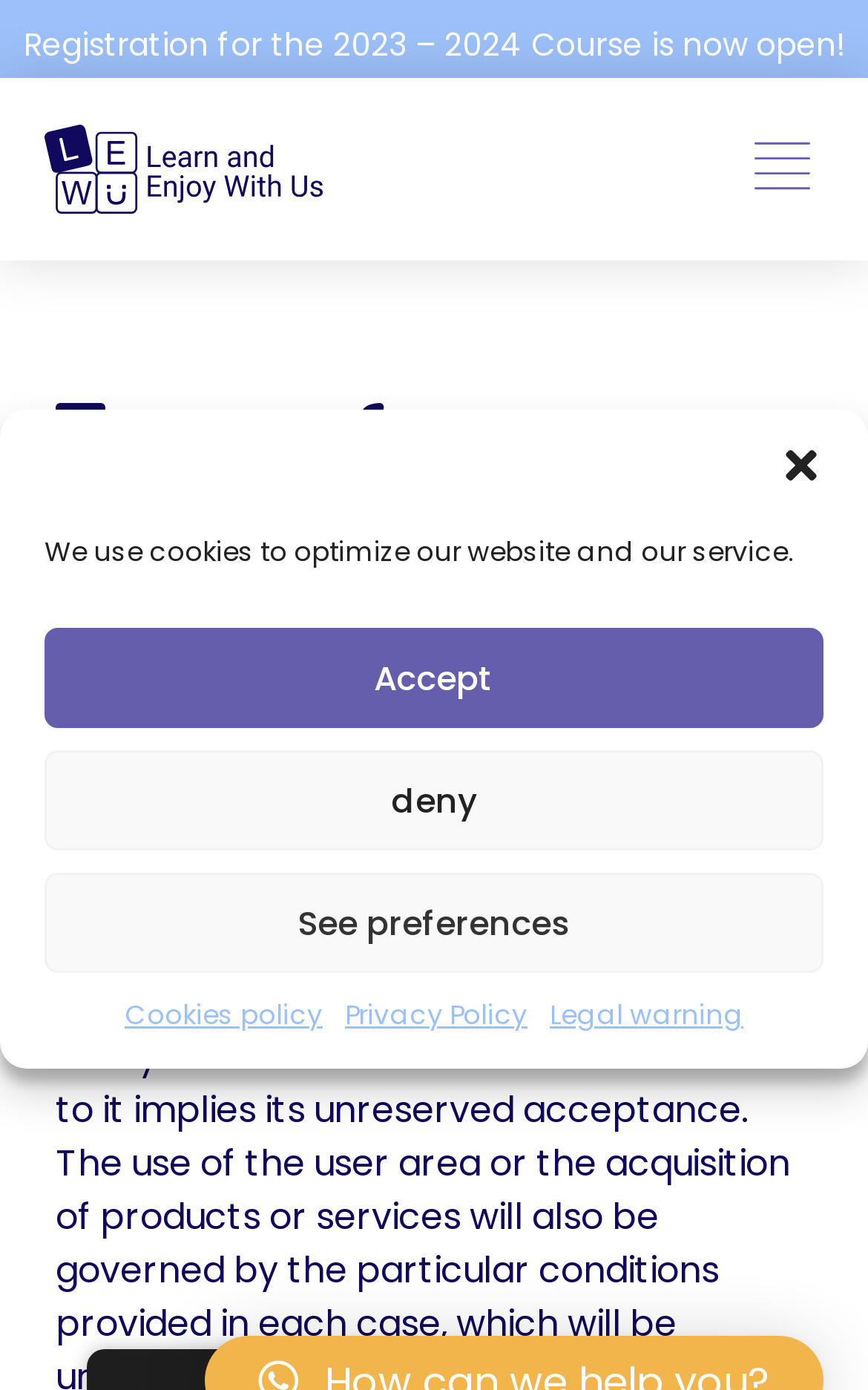Illustrate the webpage with a detailed description.

The webpage is titled "Terms of use - Lewu" and appears to be a legal document outlining the conditions of use for a website. At the top of the page, there is a prominent notification about cookie consent, which is presented in a modal dialog box. This dialog box contains a message stating that the website uses cookies to optimize its website and service. Below this message, there are three buttons: "Accept", "Deny", and "See preferences", allowing users to manage their cookie consent. Additionally, there are three links to related policies: "Cookies policy", "Privacy Policy", and "Legal warning".

Above the cookie consent dialog box, there is a brief announcement stating that "Registration for the 2023 – 2024 Course is now open!". To the right of this announcement, there is a button labeled "Alternar menú" (which translates to "Toggle menu" in English), accompanied by a small image. 

The main content of the webpage is divided into sections, with headings "Terms of use" and "1. Previous considerations" indicating the start of the legal document. The text of the document is not provided in the accessibility tree, but it is likely to contain detailed information about the website's terms of use.